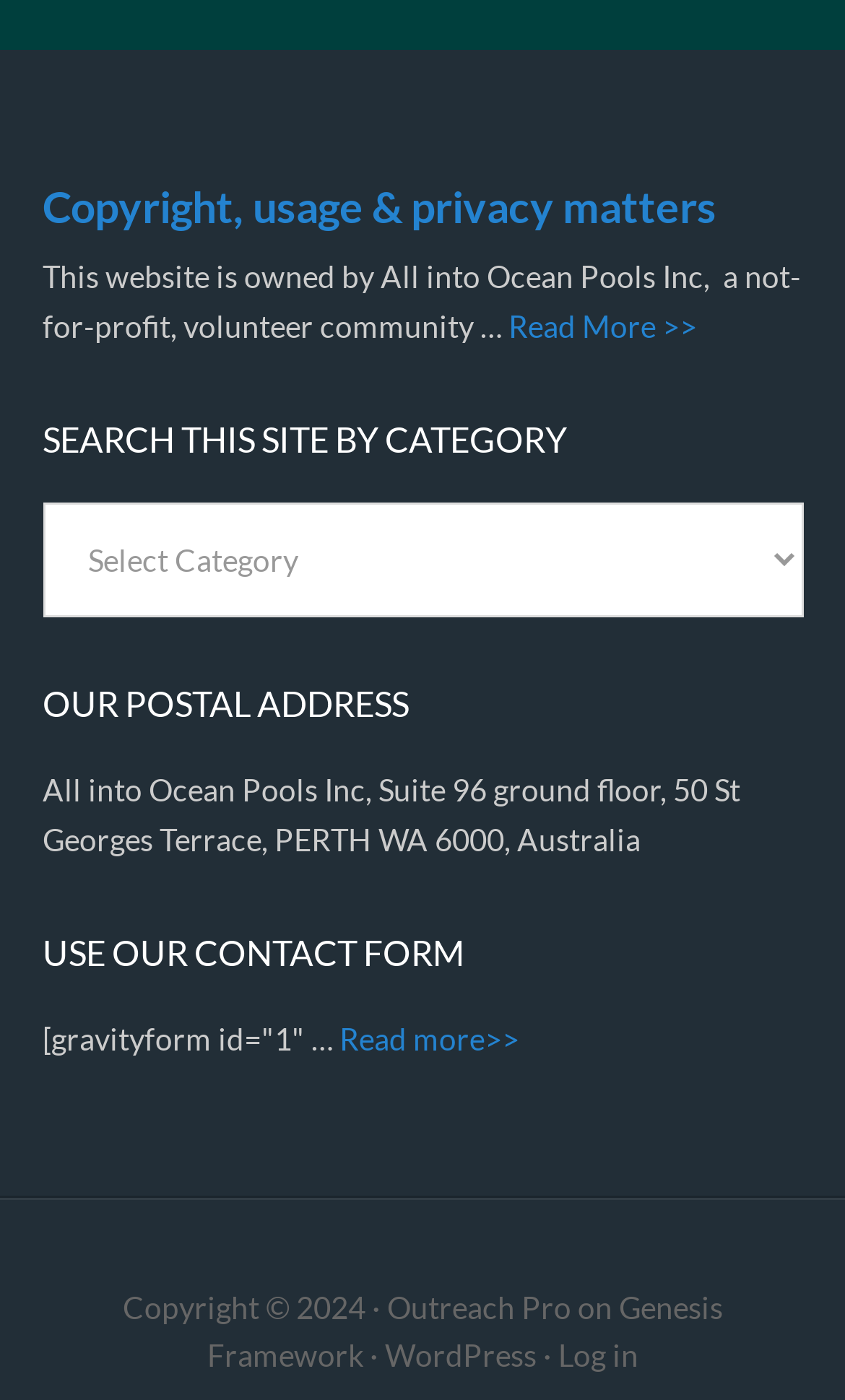Locate the bounding box coordinates of the element that needs to be clicked to carry out the instruction: "Read more about contact us". The coordinates should be given as four float numbers ranging from 0 to 1, i.e., [left, top, right, bottom].

[0.401, 0.728, 0.614, 0.755]